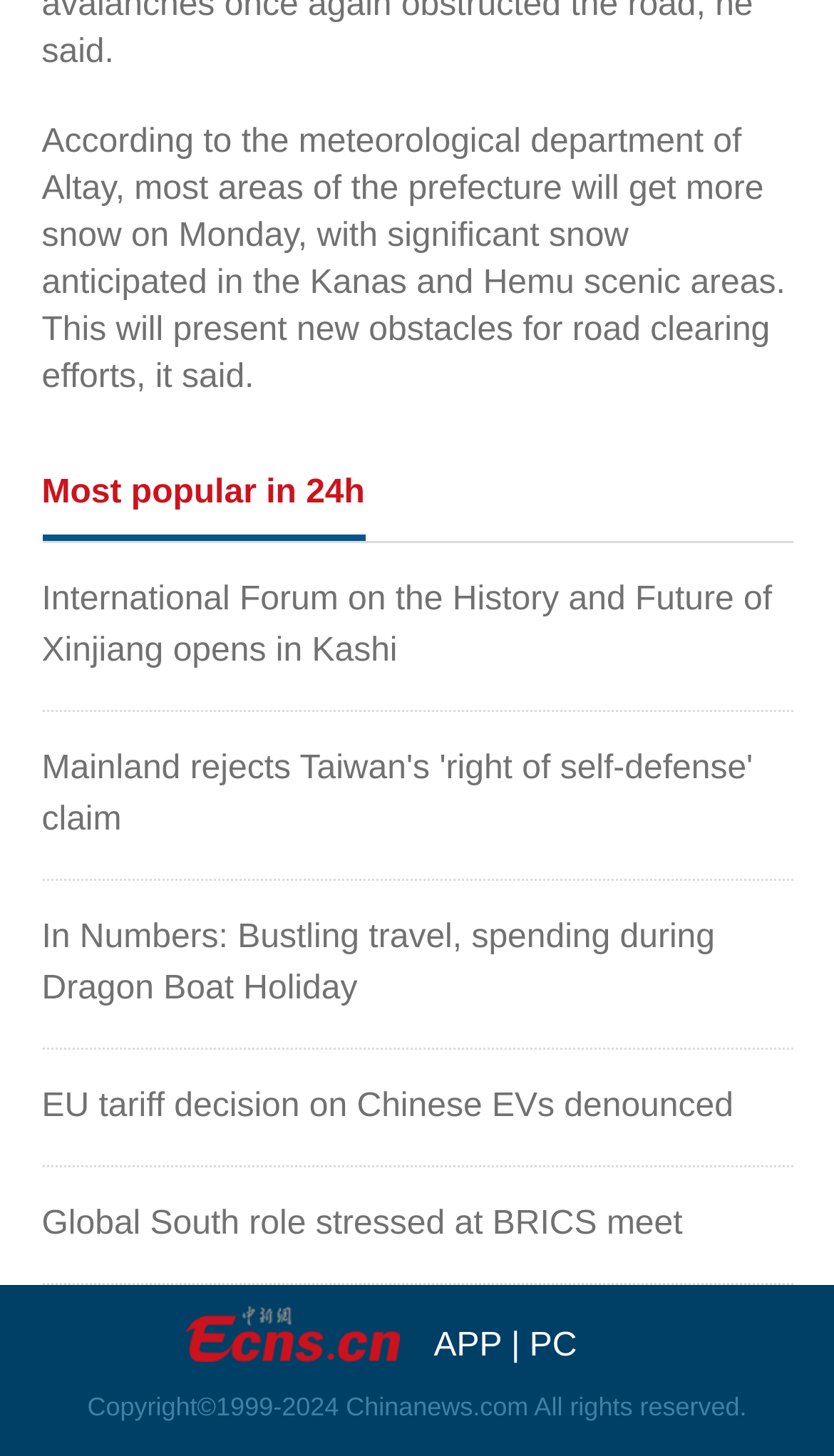Please find the bounding box for the following UI element description. Provide the coordinates in (top-left x, top-left y, bottom-right x, bottom-right y) format, with values between 0 and 1: PC

[0.635, 0.912, 0.692, 0.937]